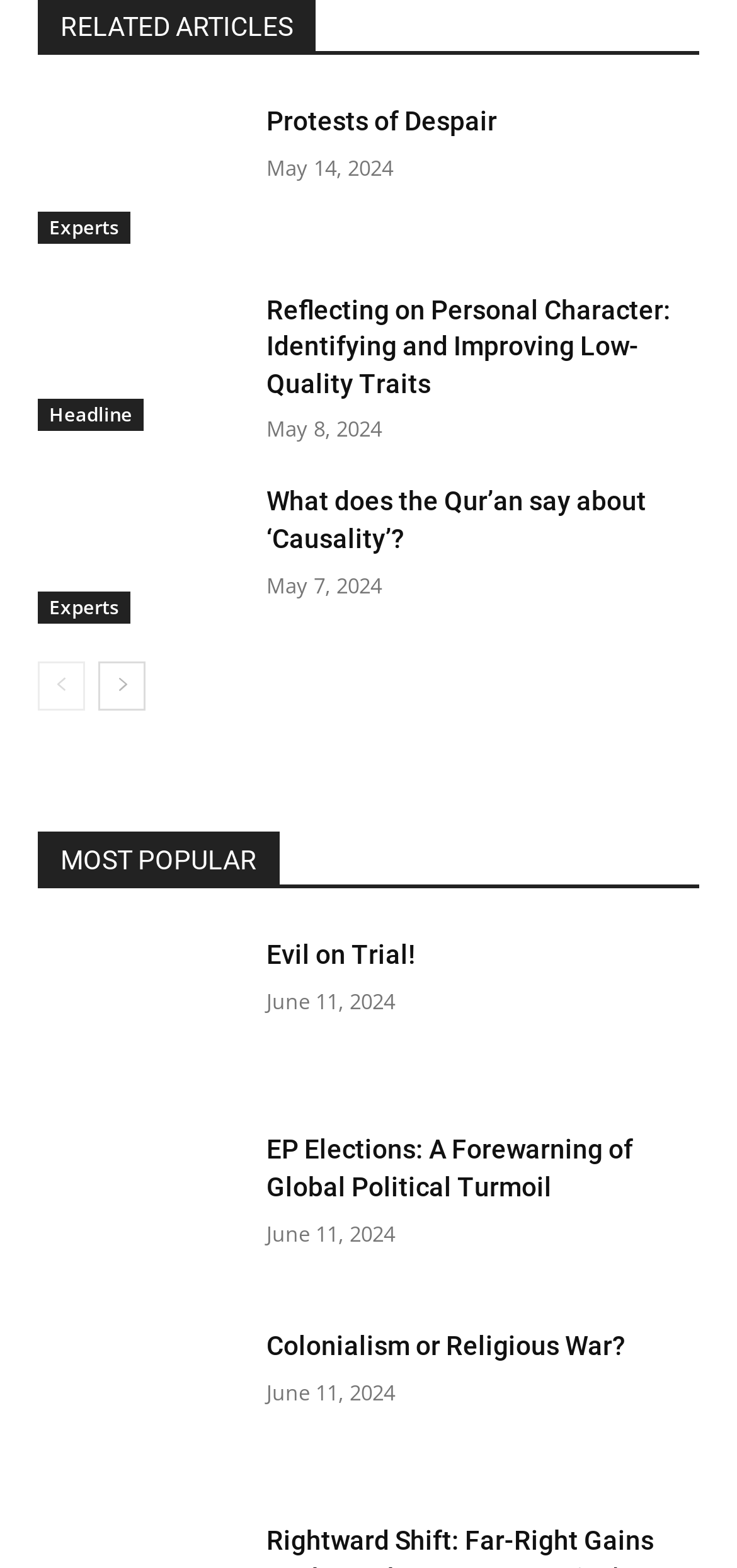Respond to the question with just a single word or phrase: 
How many articles are listed on this page?

7